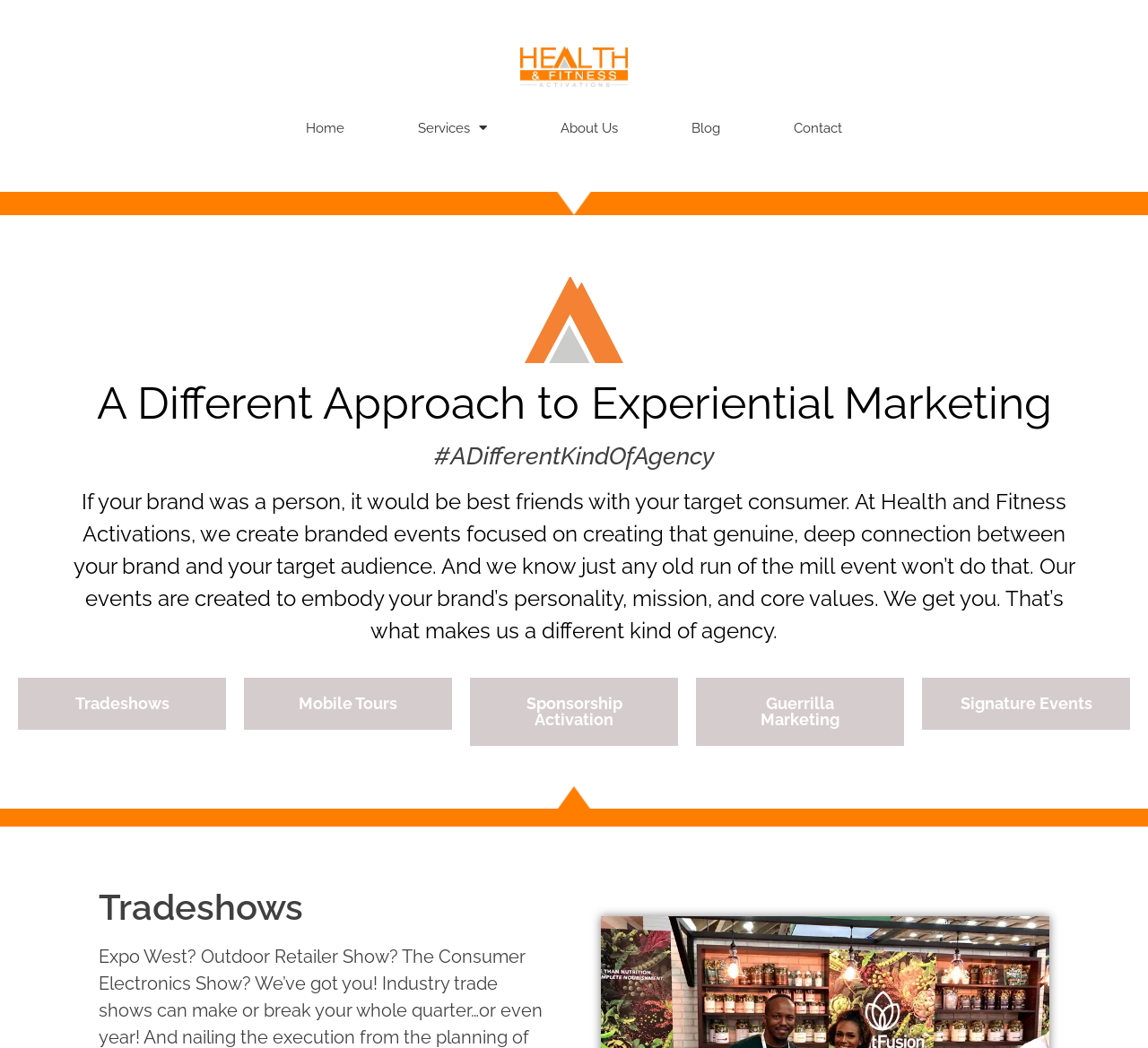Identify the bounding box for the UI element specified in this description: "Sponsorship Activation". The coordinates must be four float numbers between 0 and 1, formatted as [left, top, right, bottom].

[0.409, 0.647, 0.591, 0.712]